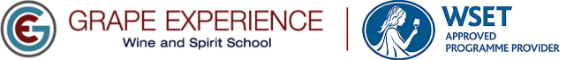Please give a succinct answer to the question in one word or phrase:
What is the name of the wine and spirit school?

Grape Experience Wine and Spirit School